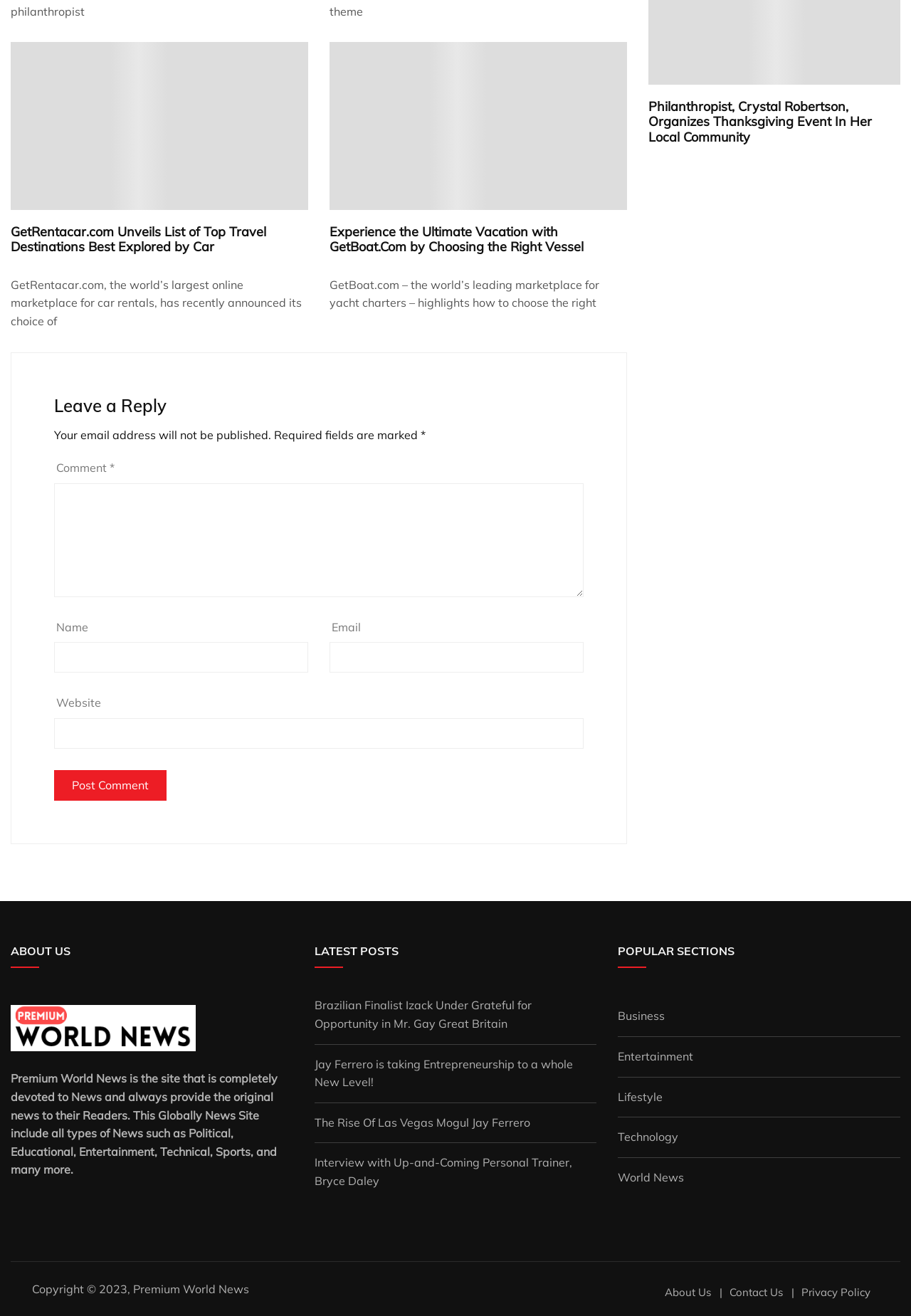What is the topic of the first article?
Based on the image, answer the question in a detailed manner.

I looked at the first article section and found the heading 'GetRentacar.com Unveils List of Top Travel Destinations Best Explored by Car', which indicates that the topic of the first article is GetRentacar.com.